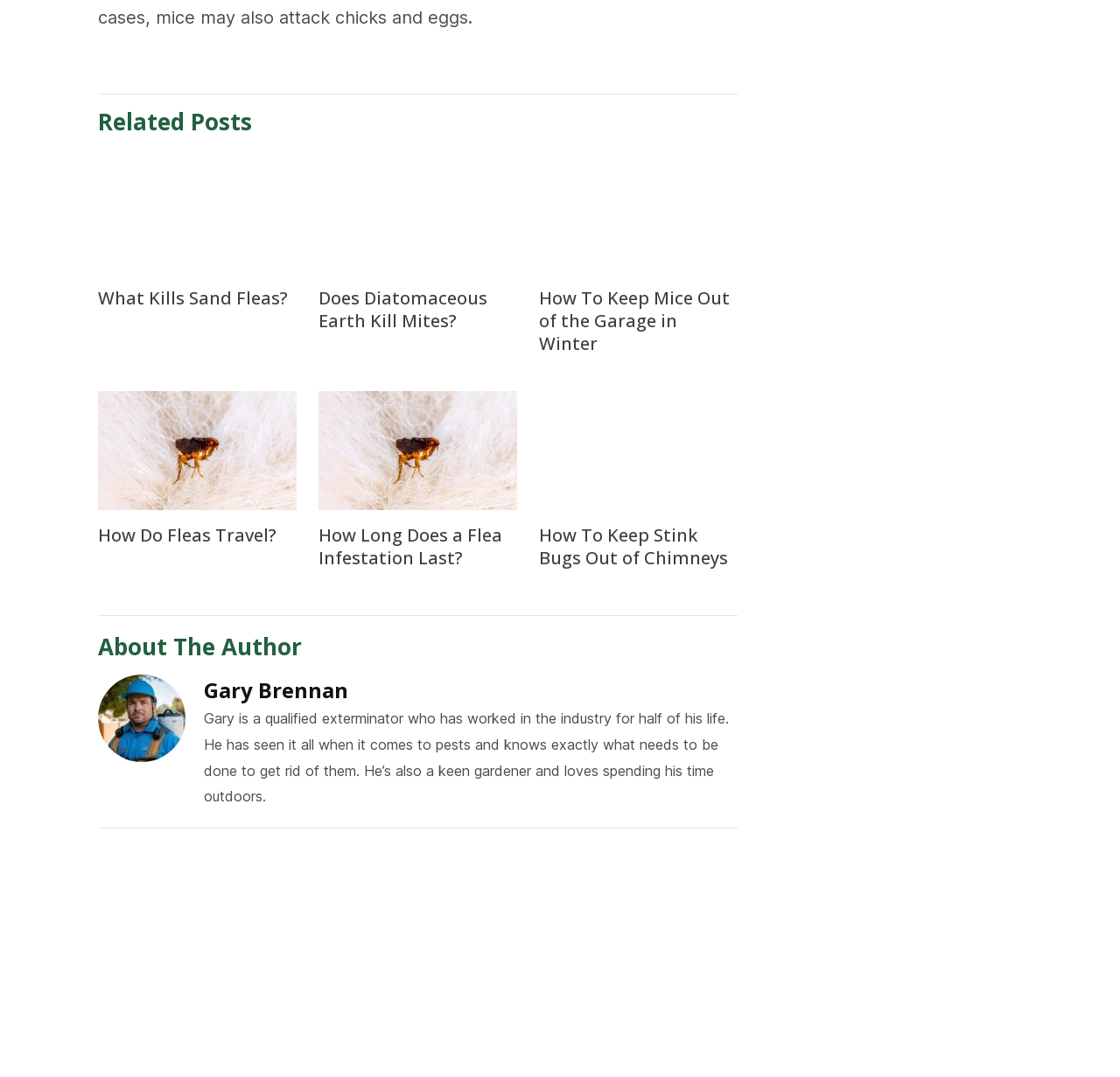Select the bounding box coordinates of the element I need to click to carry out the following instruction: "Read the article about 'What Kills Sand Fleas?'".

[0.088, 0.266, 0.265, 0.287]